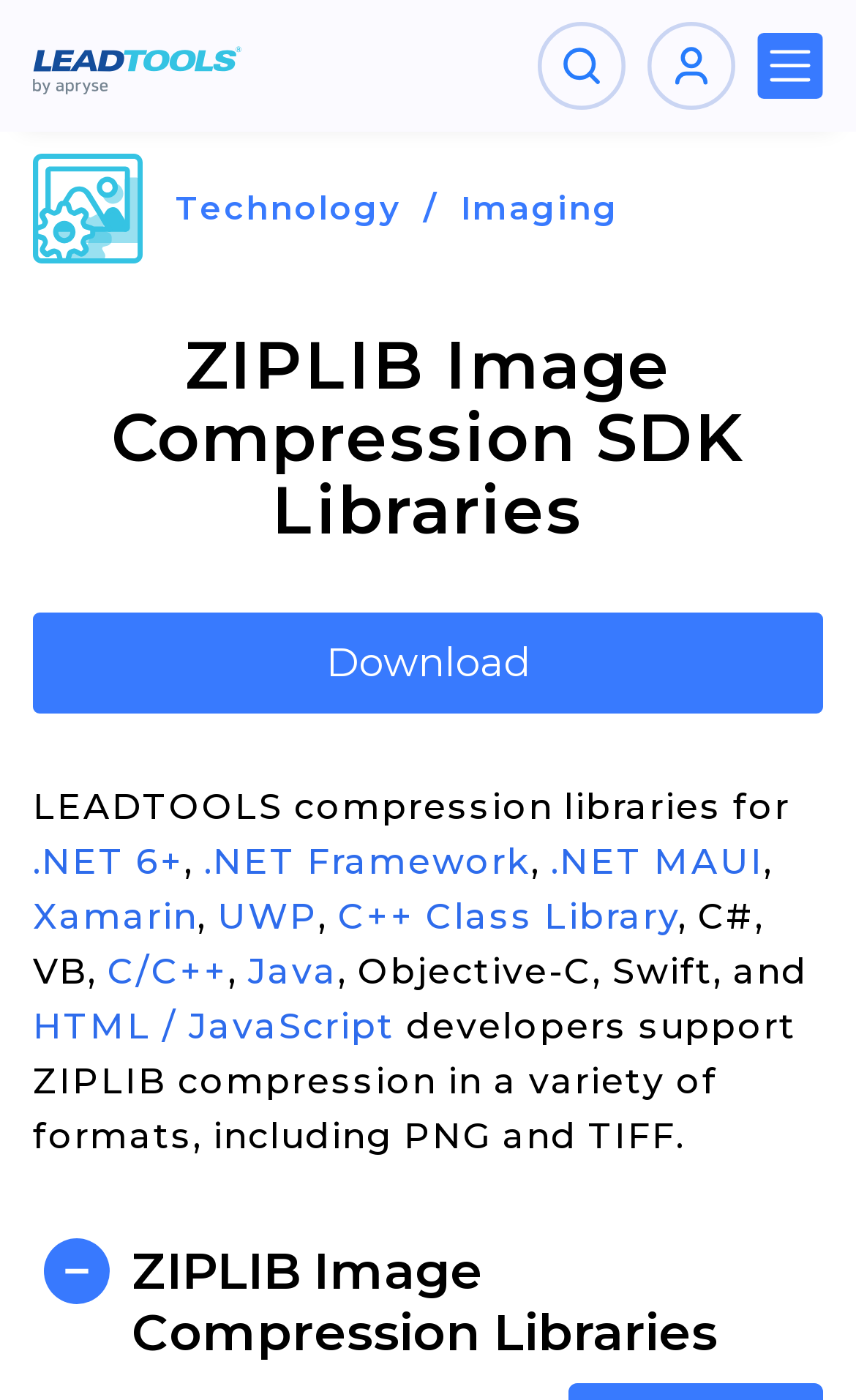Please identify the bounding box coordinates of the element I should click to complete this instruction: 'Toggle navigation'. The coordinates should be given as four float numbers between 0 and 1, like this: [left, top, right, bottom].

[0.885, 0.024, 0.962, 0.071]